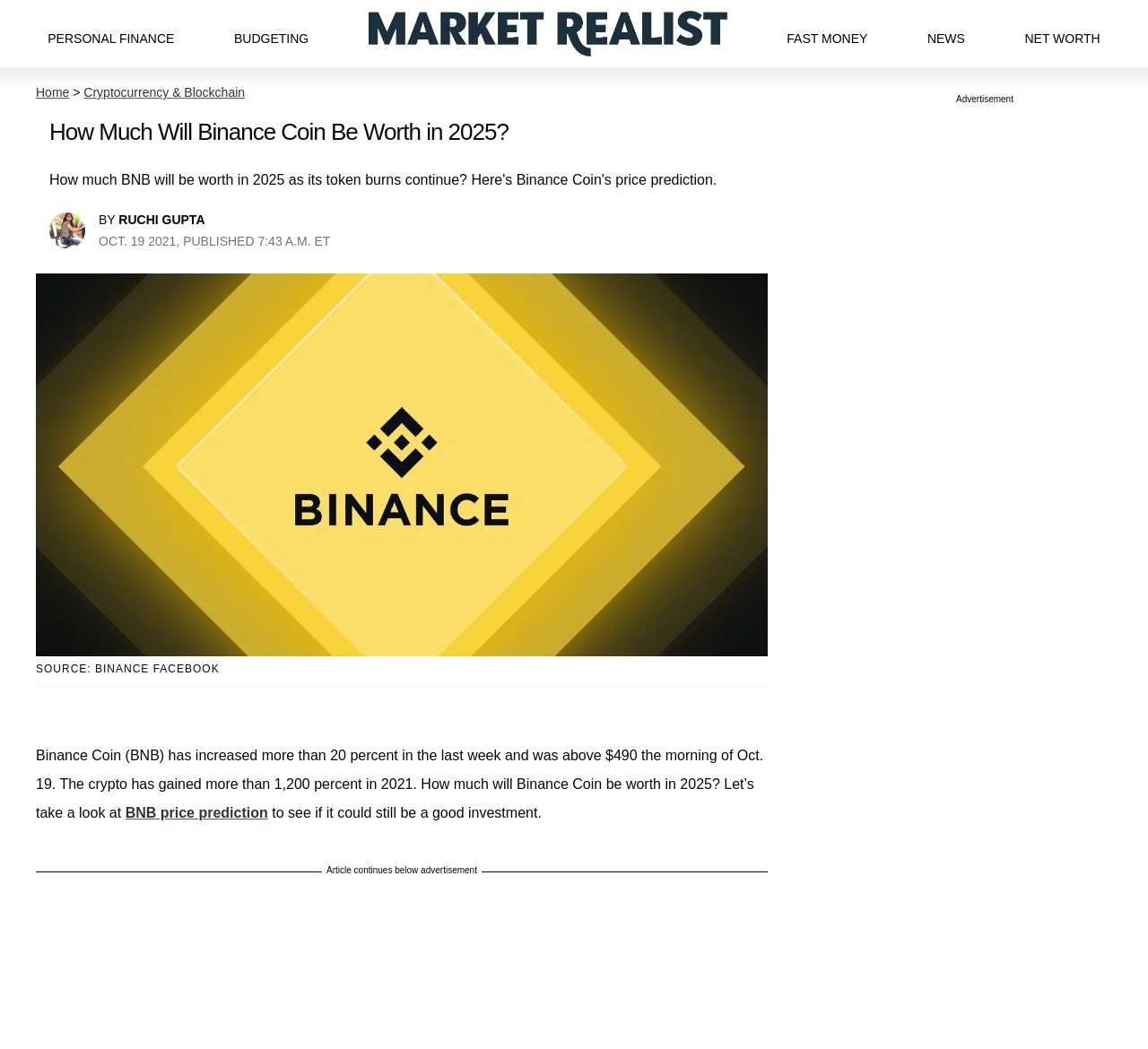Locate and extract the headline of this webpage.

How Much Will Binance Coin Be Worth in 2025?